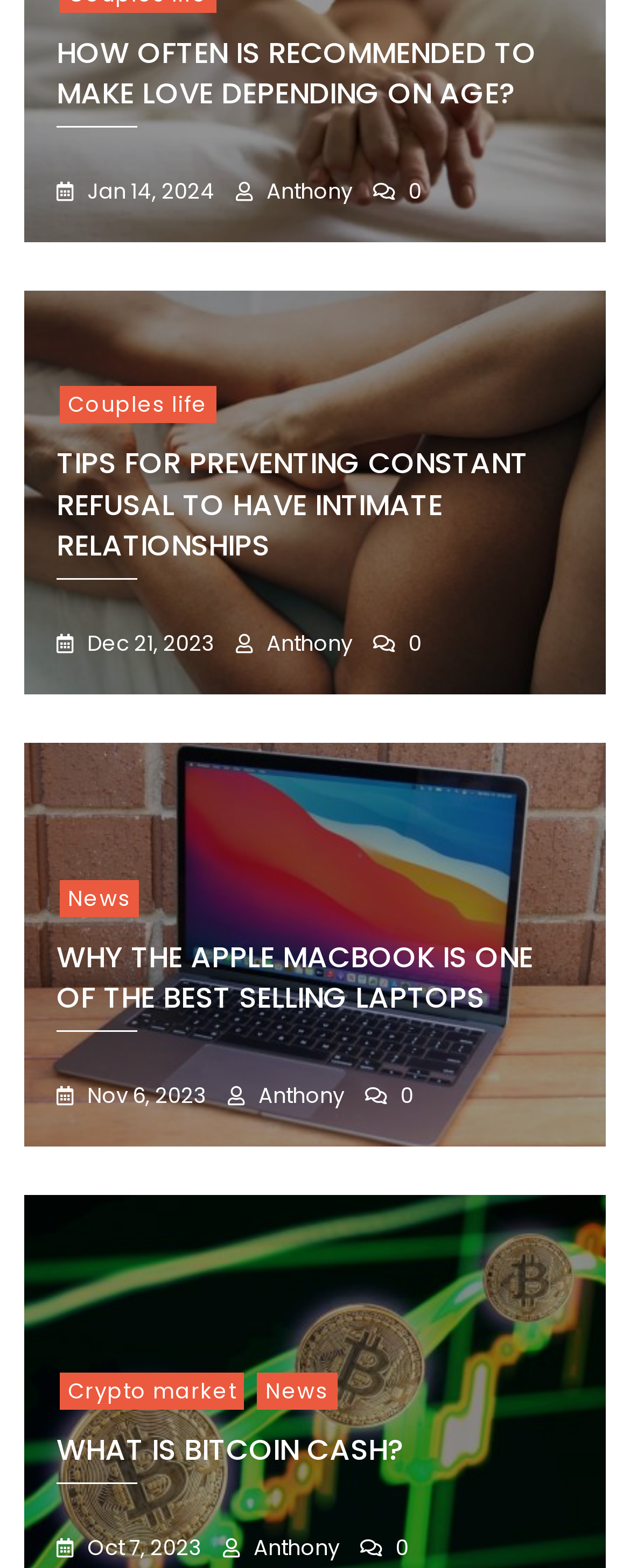Indicate the bounding box coordinates of the element that must be clicked to execute the instruction: "Read the news about Apple MacBook". The coordinates should be given as four float numbers between 0 and 1, i.e., [left, top, right, bottom].

[0.09, 0.597, 0.91, 0.658]